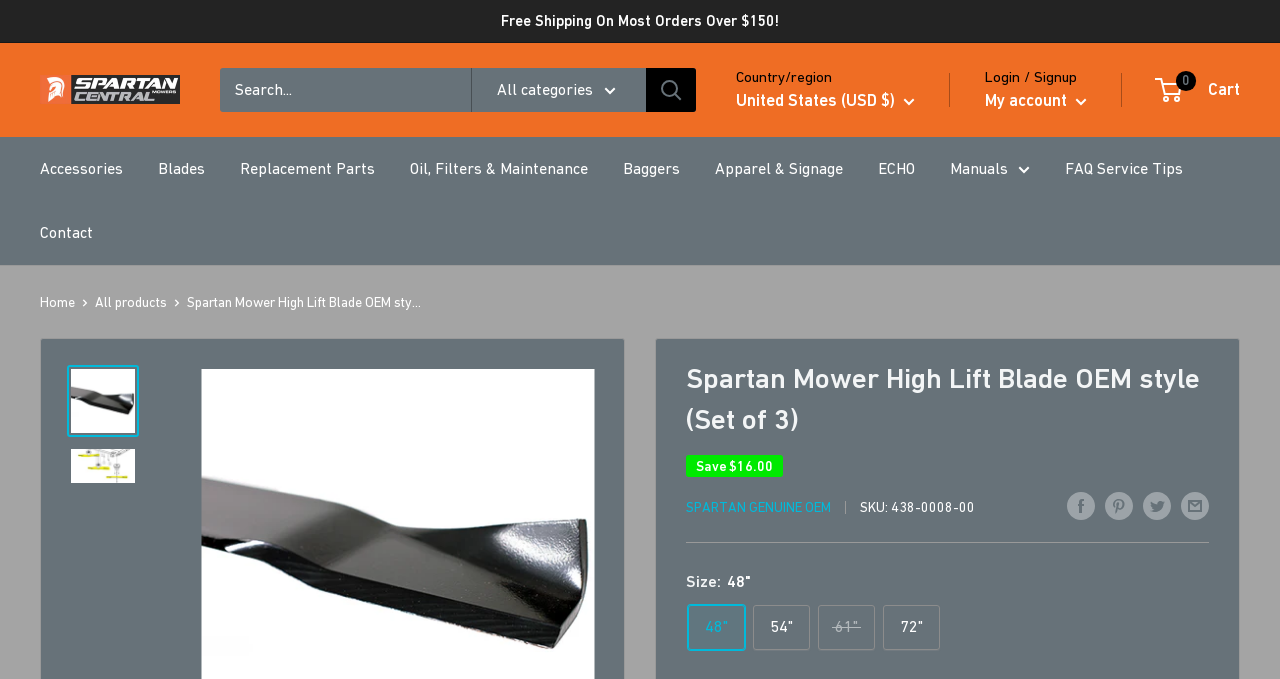Based on the element description Manuals, identify the bounding box coordinates for the UI element. The coordinates should be in the format (top-left x, top-left y, bottom-right x, bottom-right y) and within the 0 to 1 range.

[0.742, 0.227, 0.805, 0.271]